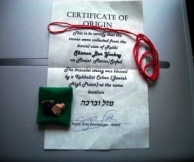Construct a detailed narrative about the image.

The image depicts a Certificate of Origin that accompanies a Kabbalah bracelet. The certificate states that the stones used in the bracelet were collected from sacred locations in Safed, Israel, attributed to the blessings of a Kohan (a Jewish priest). A vibrant red string, representing protection and spirituality, is featured prominently alongside the certificate. Below the document, there is a small green pouch containing stones, further highlighting the authenticity and significance of the items. The elegant script on the certificate emphasizes its ceremonial importance, while the combination of materials symbolizes both tradition and personal protection in Kabbalistic practice.